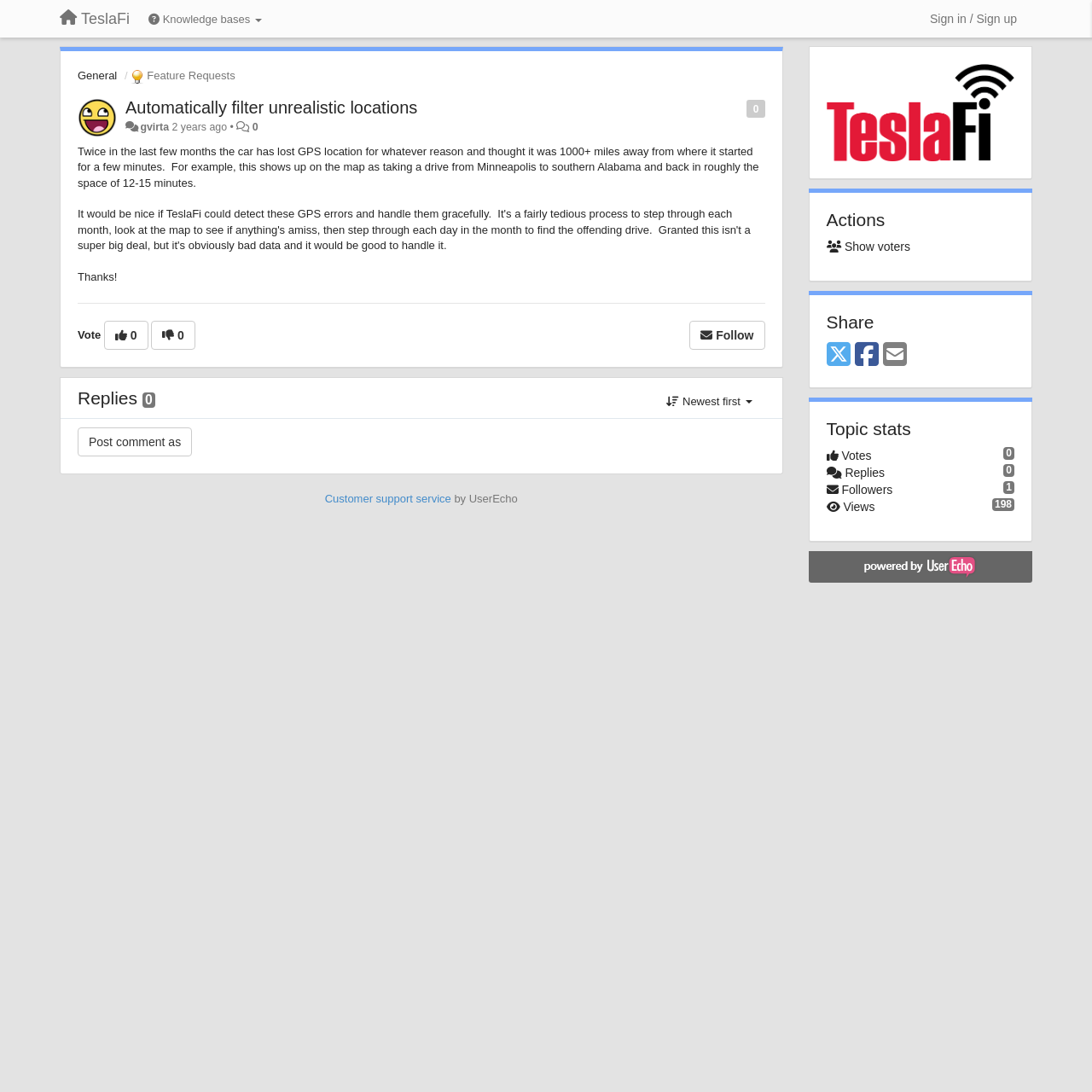Indicate the bounding box coordinates of the clickable region to achieve the following instruction: "Sign in or sign up."

[0.845, 0.004, 0.938, 0.03]